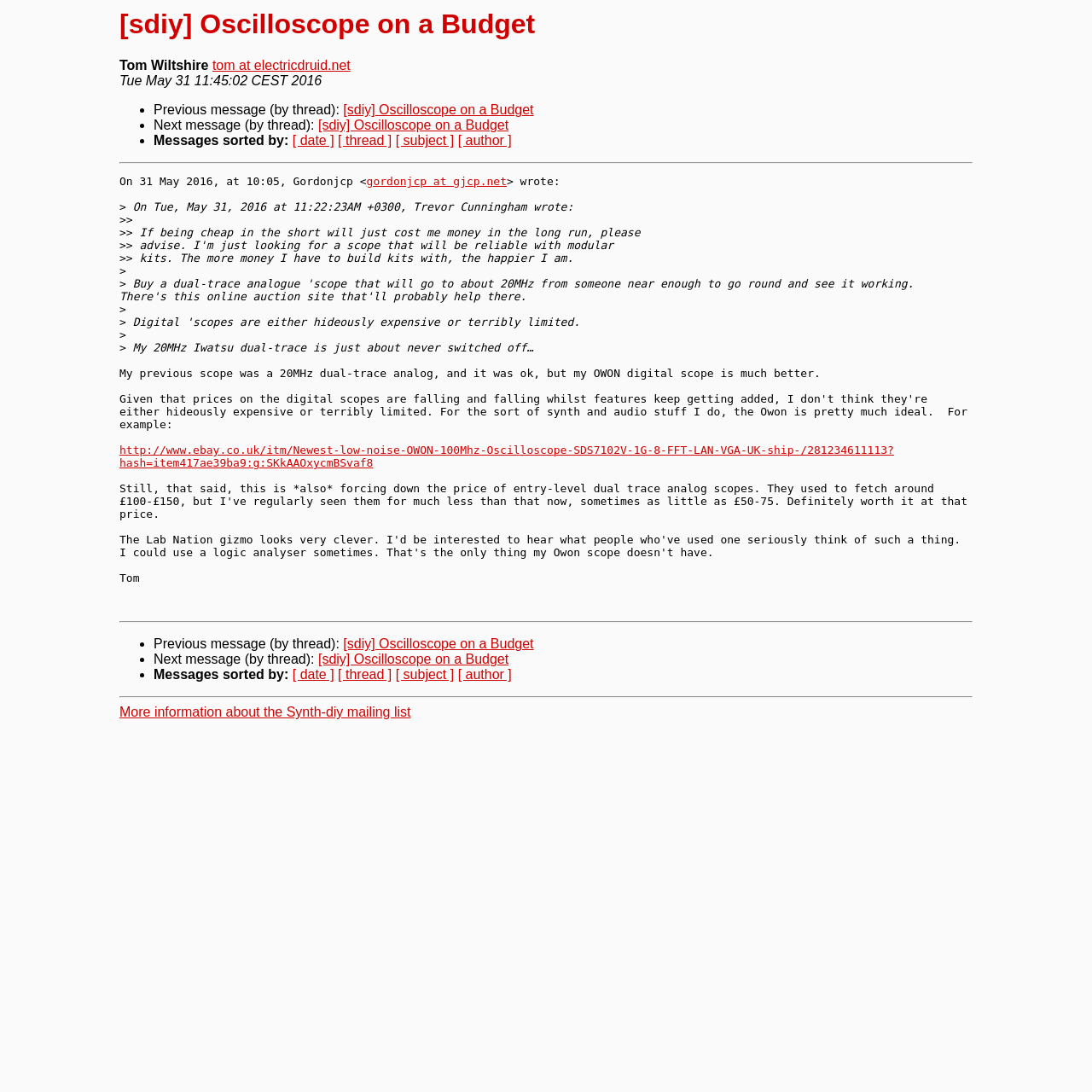Identify the first-level heading on the webpage and generate its text content.

[sdiy] Oscilloscope on a Budget